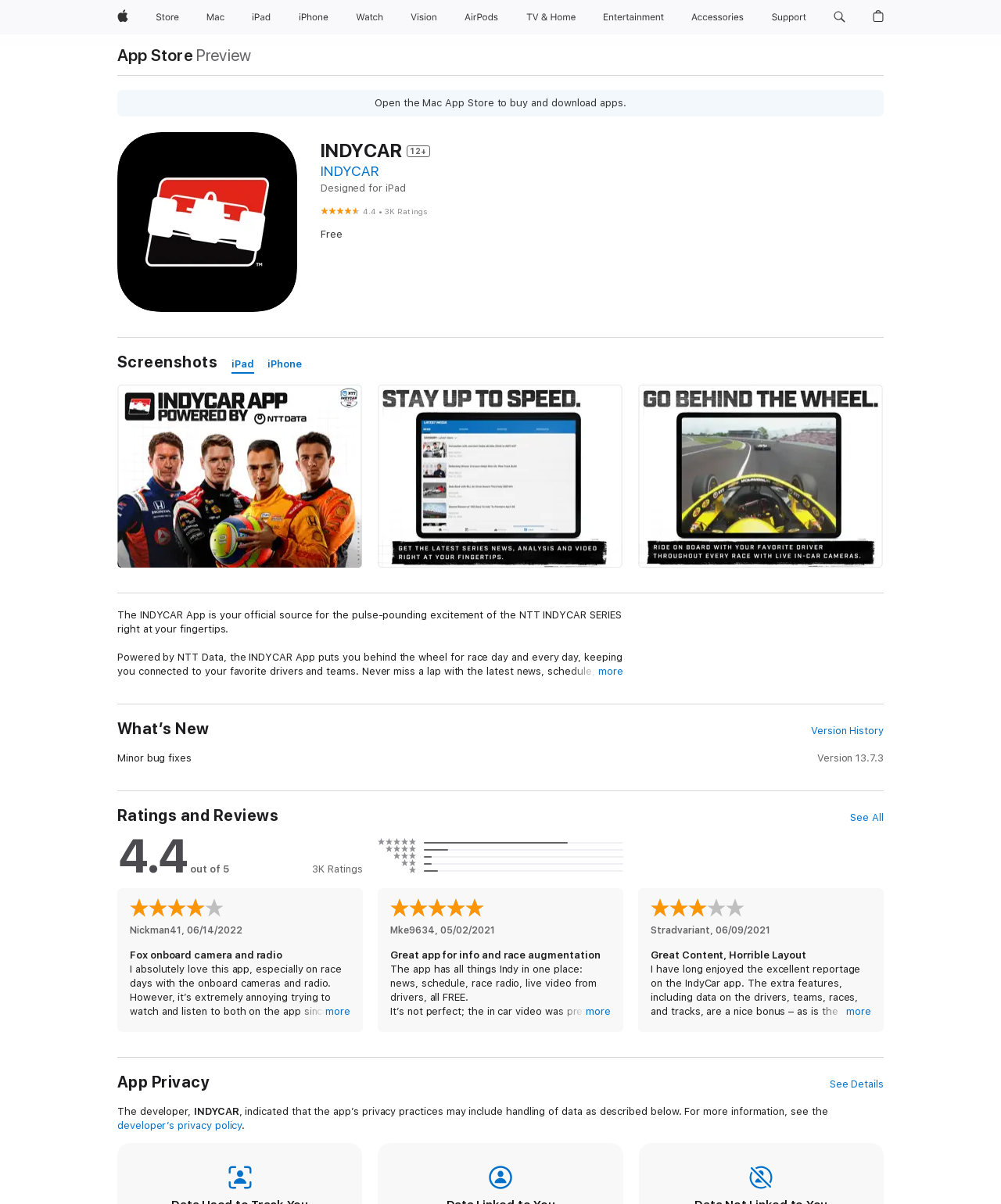Please pinpoint the bounding box coordinates for the region I should click to adhere to this instruction: "View iPad screenshots".

[0.231, 0.295, 0.254, 0.31]